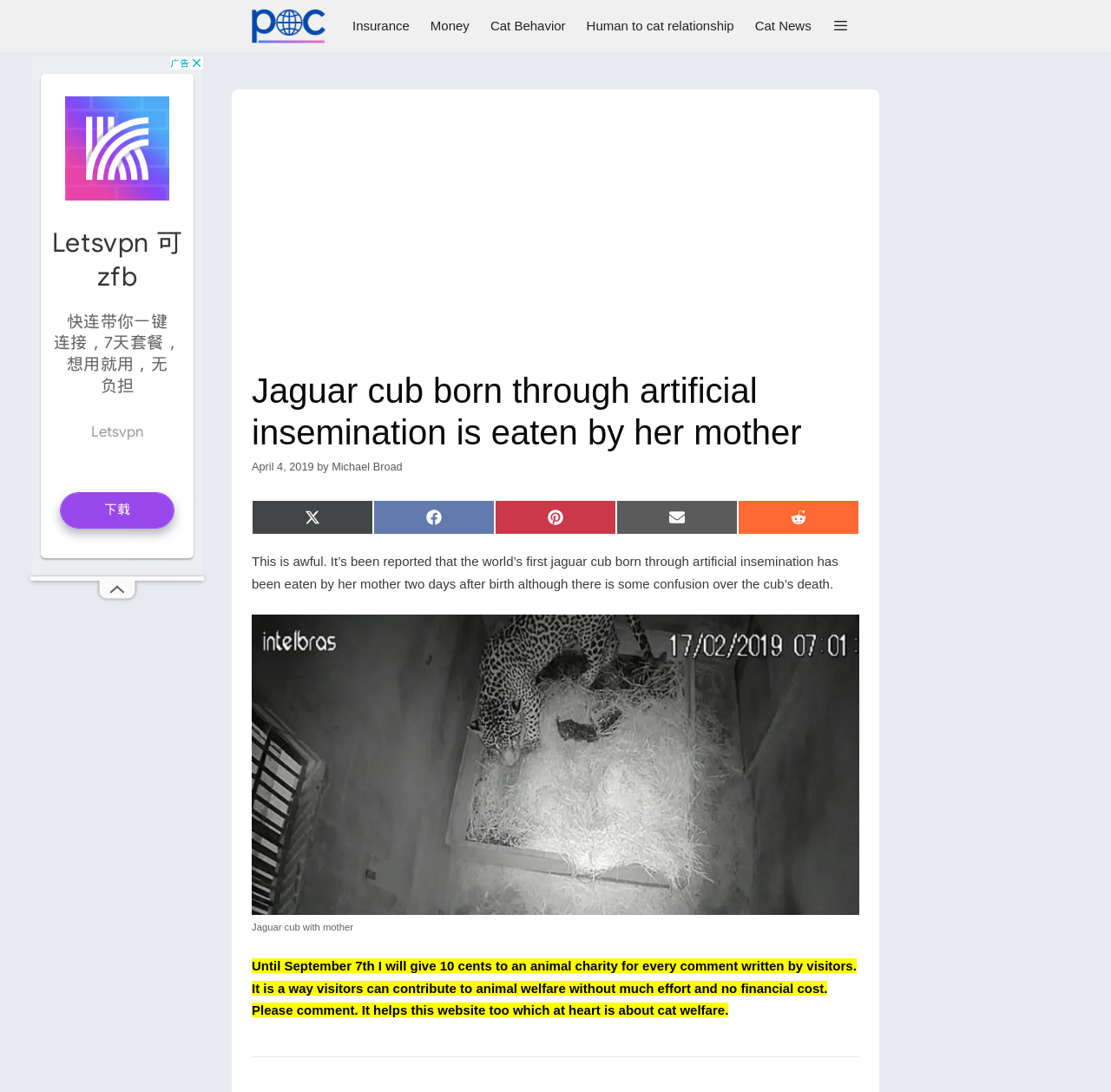What is the topic of the article?
Please craft a detailed and exhaustive response to the question.

The topic of the article can be inferred from the heading 'Jaguar cub born through artificial insemination is eaten by her mother' and the content of the article, which discusses the birth and death of a jaguar cub.